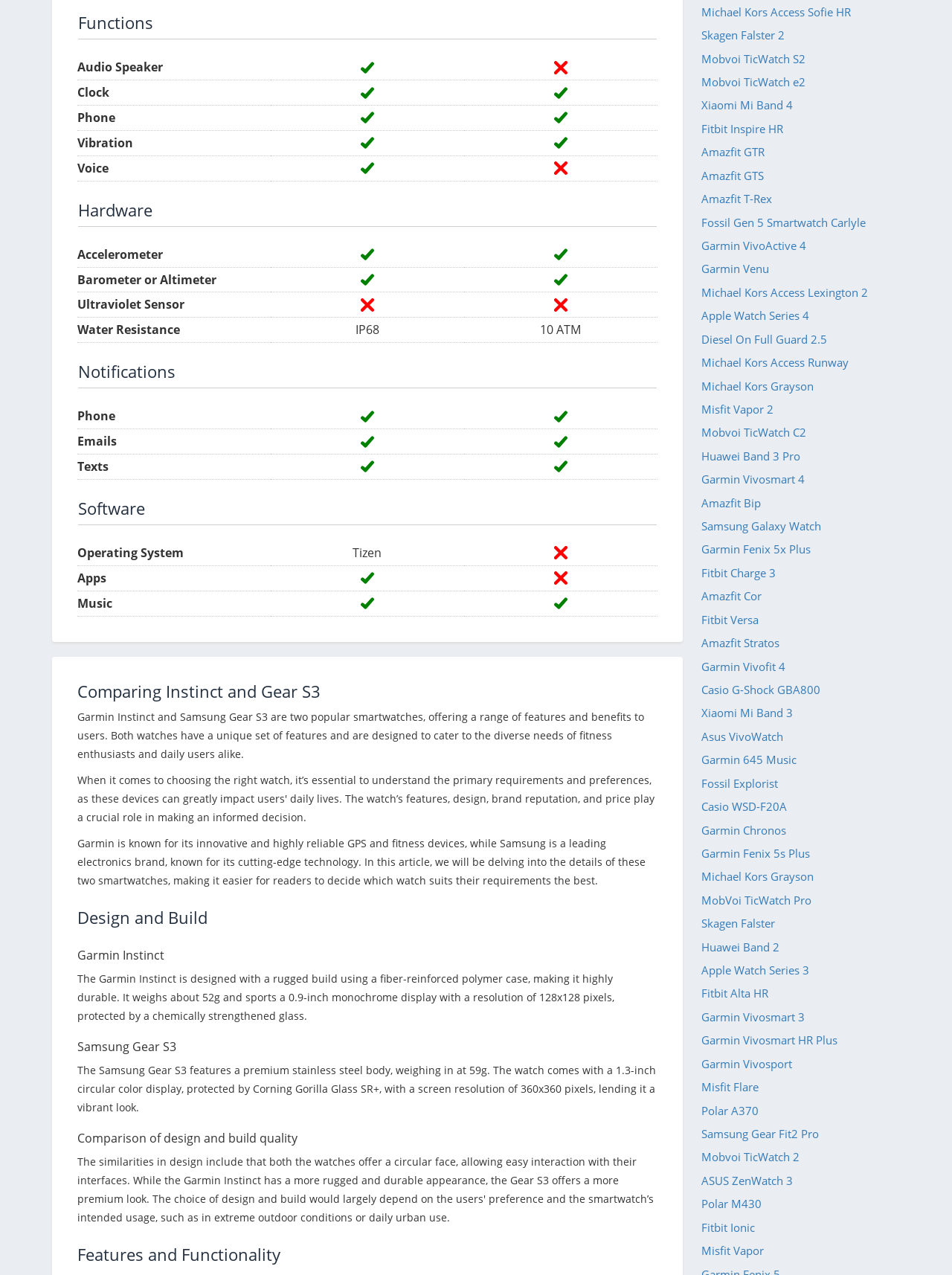Refer to the image and offer a detailed explanation in response to the question: What is the screen resolution of the Samsung Gear S3?

The article states that the Samsung Gear S3 has a 1.3-inch circular color display with a screen resolution of 360x360 pixels, protected by Corning Gorilla Glass SR+.